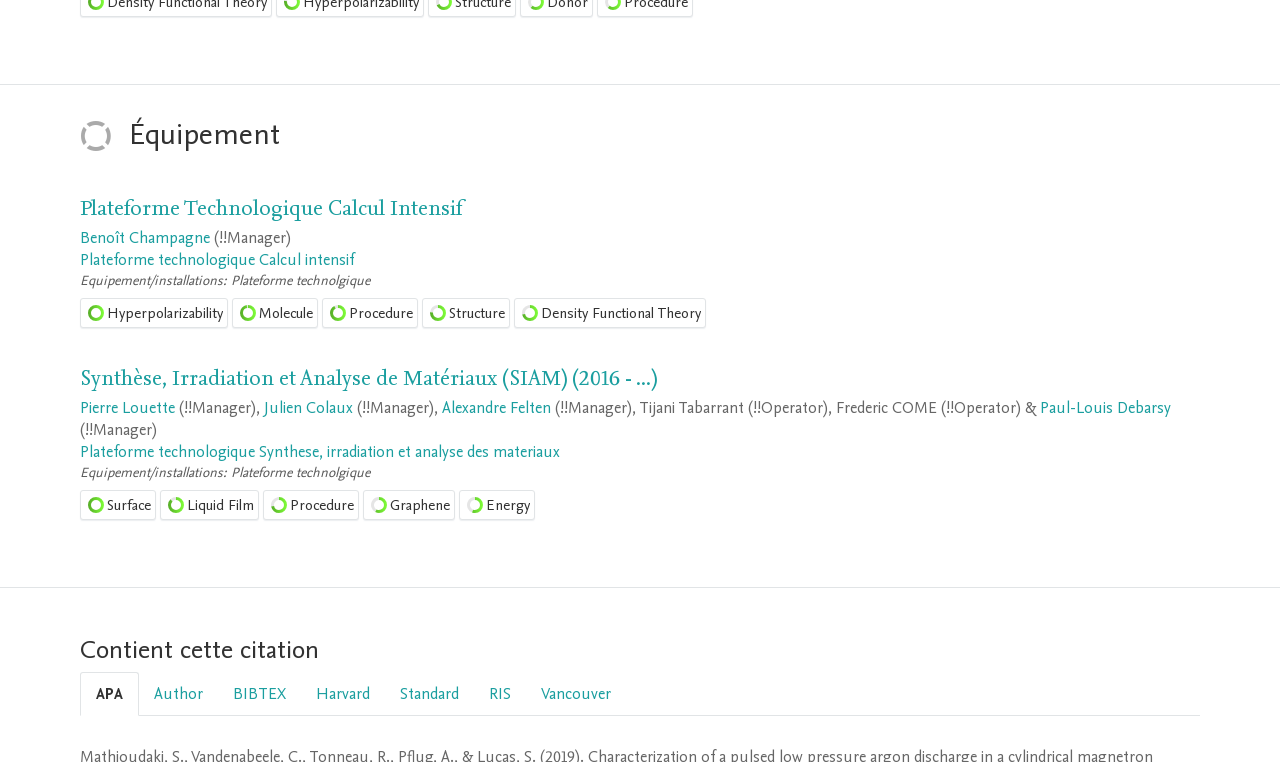Locate the bounding box of the UI element described in the following text: "Subscribe on itunes!".

None